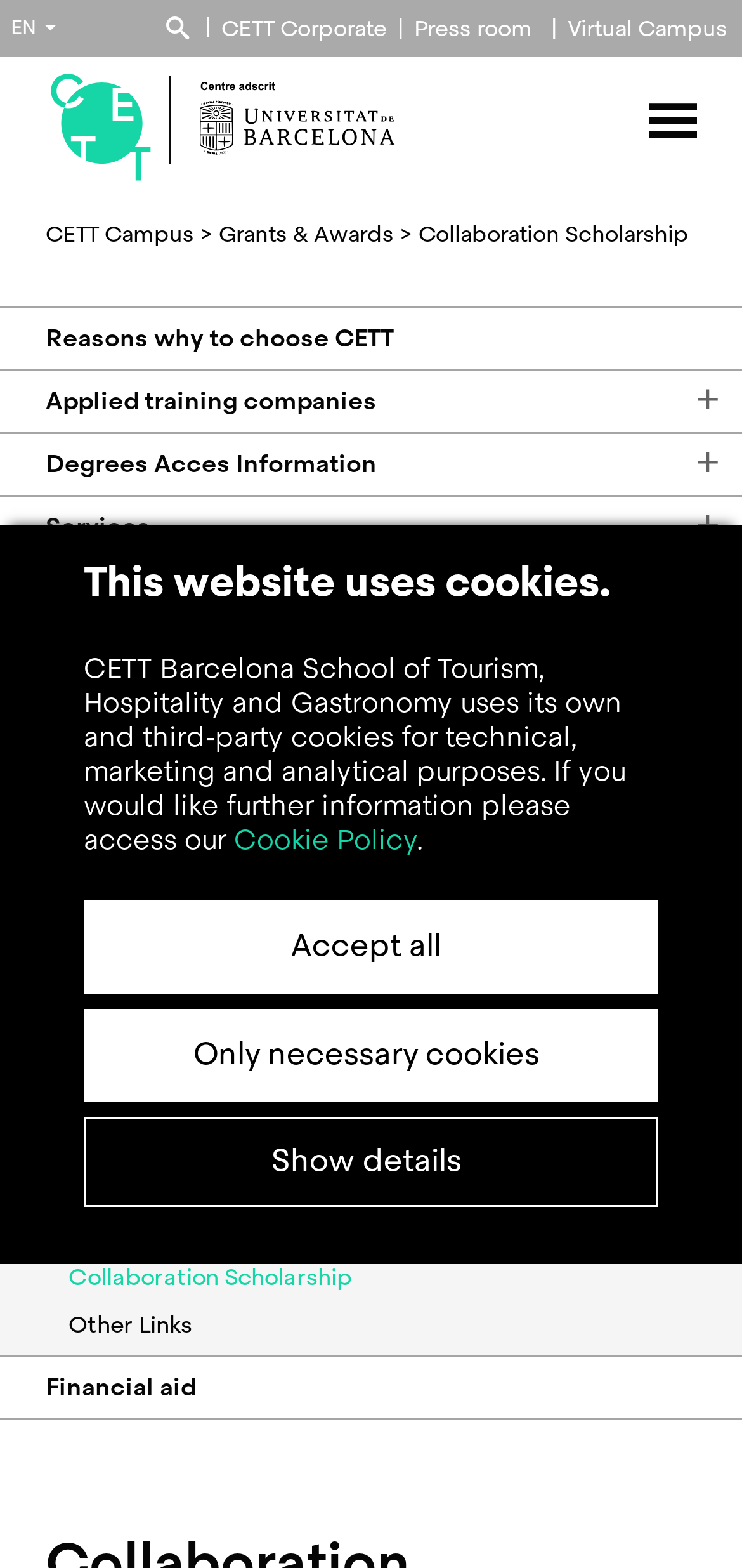Respond to the question with just a single word or phrase: 
What is the name of the campus being referred to?

CETT Campus